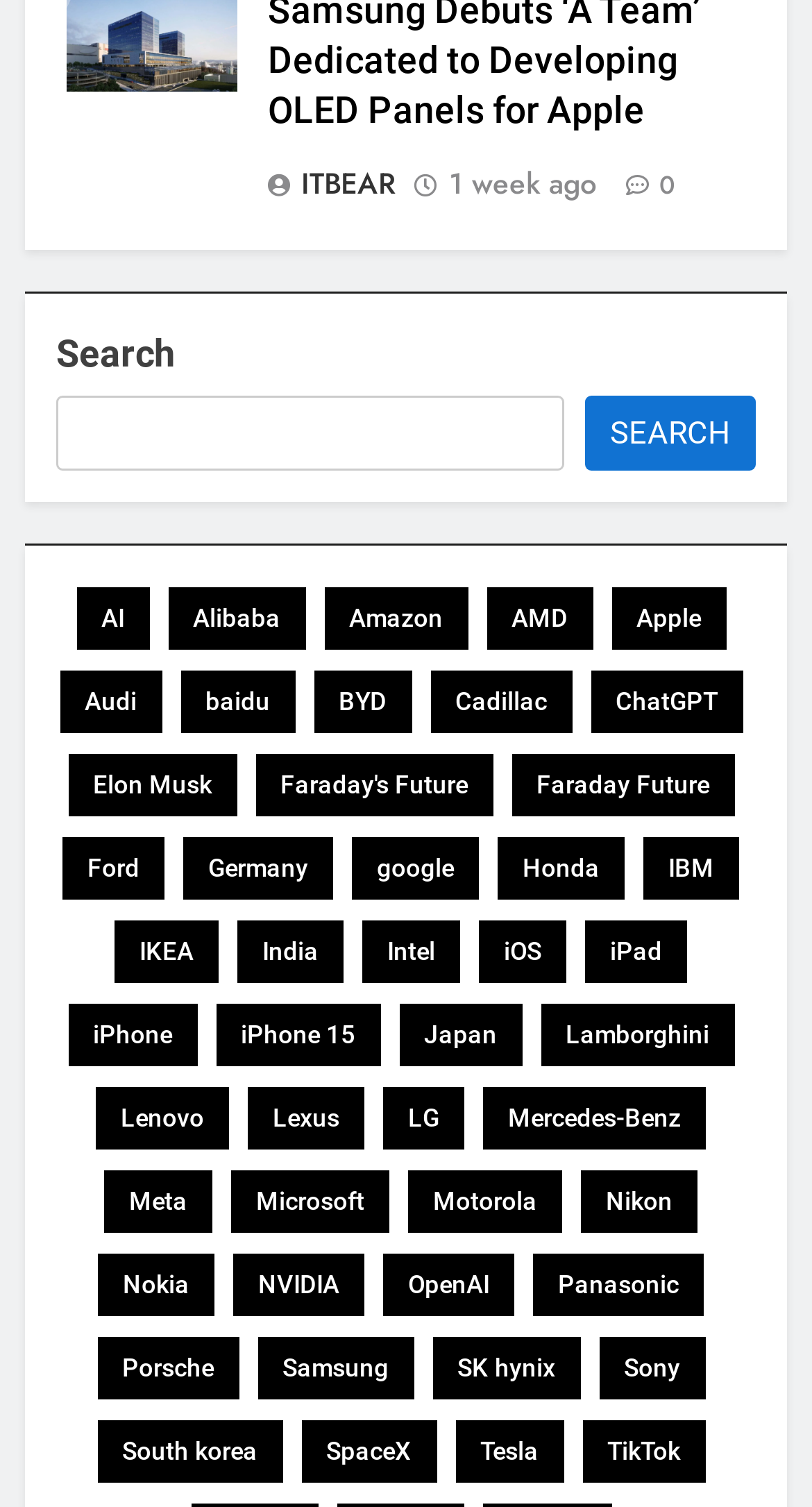Please identify the bounding box coordinates of the element on the webpage that should be clicked to follow this instruction: "Explore Apple products". The bounding box coordinates should be given as four float numbers between 0 and 1, formatted as [left, top, right, bottom].

[0.753, 0.389, 0.894, 0.431]